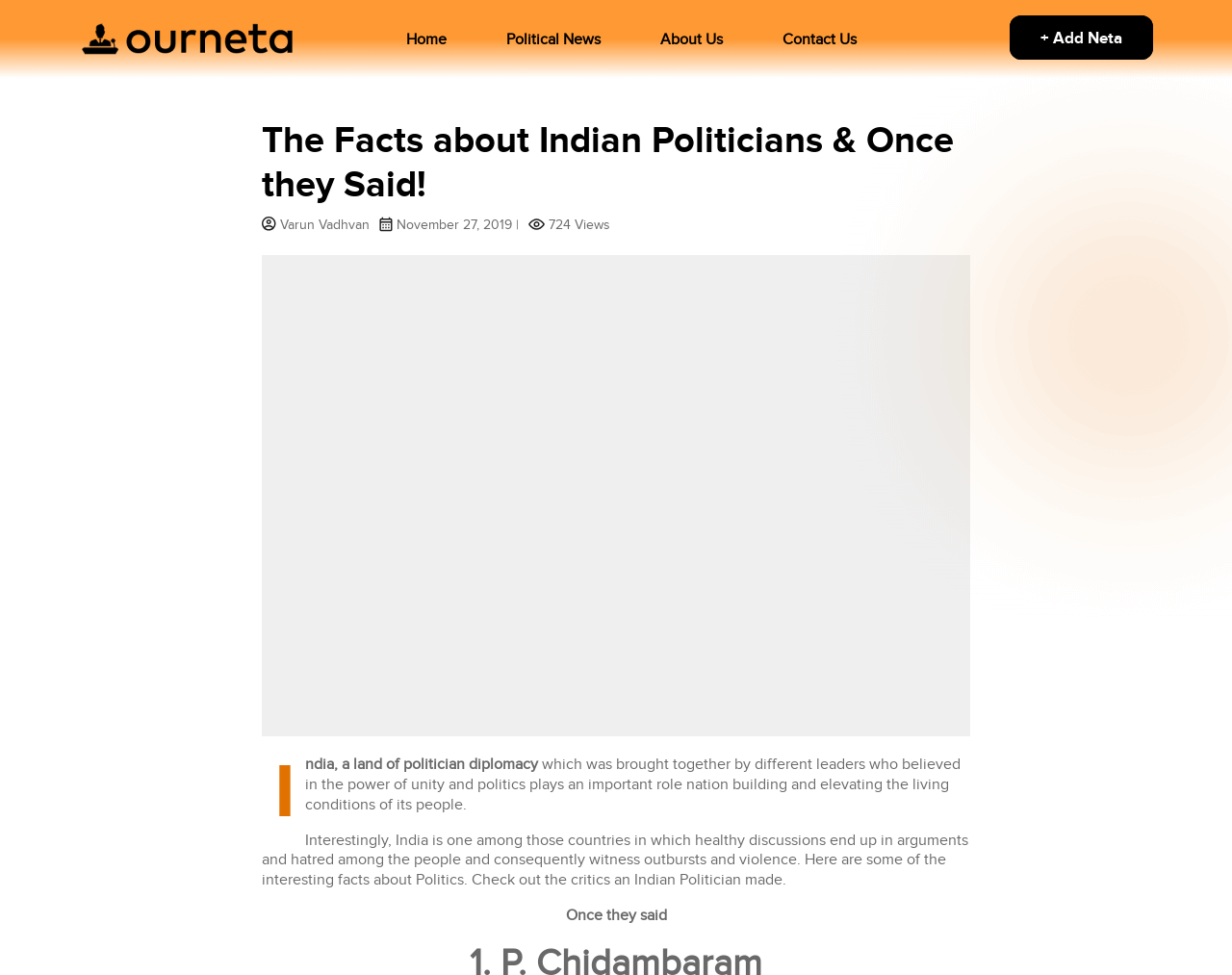Give a comprehensive overview of the webpage, including key elements.

The webpage is about Indian politicians and their quotes. At the top, there are six links: an empty link, "Home", "Political News", "About Us", "Contact Us", and "+ Add Neta". Below these links, there is a heading that repeats the title of the webpage. 

To the right of the heading, there is a link "Varun Vadhvan" accompanied by a small image. Next to this link, there are two more images, followed by a text "November 27, 2019 |" and another image. The text "724 Views" is placed to the right of the last image.

The main content of the webpage starts below these elements. It begins with a paragraph that discusses the role of politics in India, followed by another paragraph that highlights the contrast between healthy discussions and violent outbursts in the country. 

Below these paragraphs, there is a section titled "Once they said", which likely leads to a collection of quotes from Indian politicians. Overall, the webpage appears to be a blog or news article that shares interesting facts and quotes about Indian politicians.